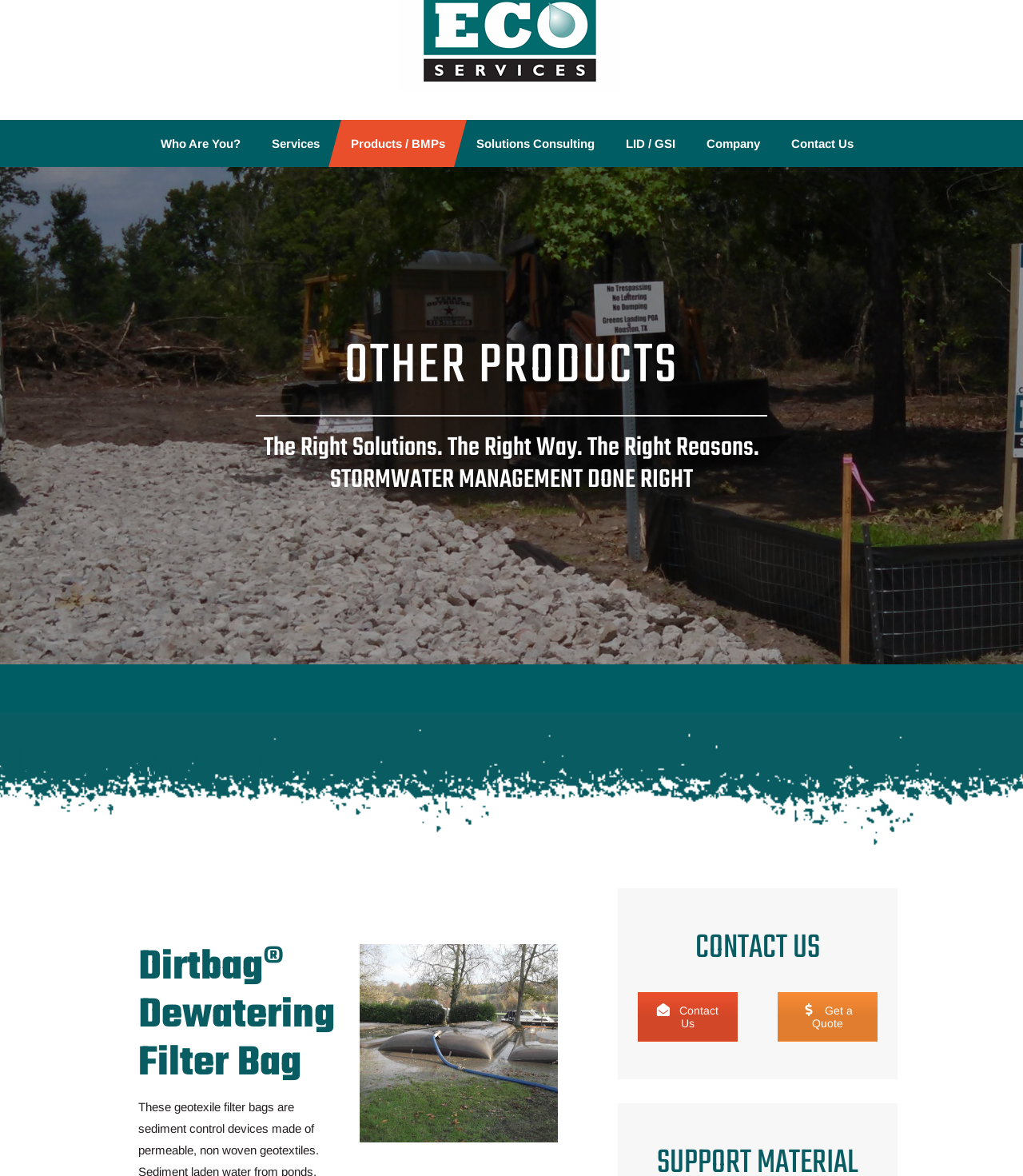What is the main category of the products on this webpage?
Please respond to the question thoroughly and include all relevant details.

I inferred the main category of the products by understanding the context of the webpage, which seems to be related to stormwater management. The products listed on the webpage are likely related to Stormwater BMPs (Best Management Practices).